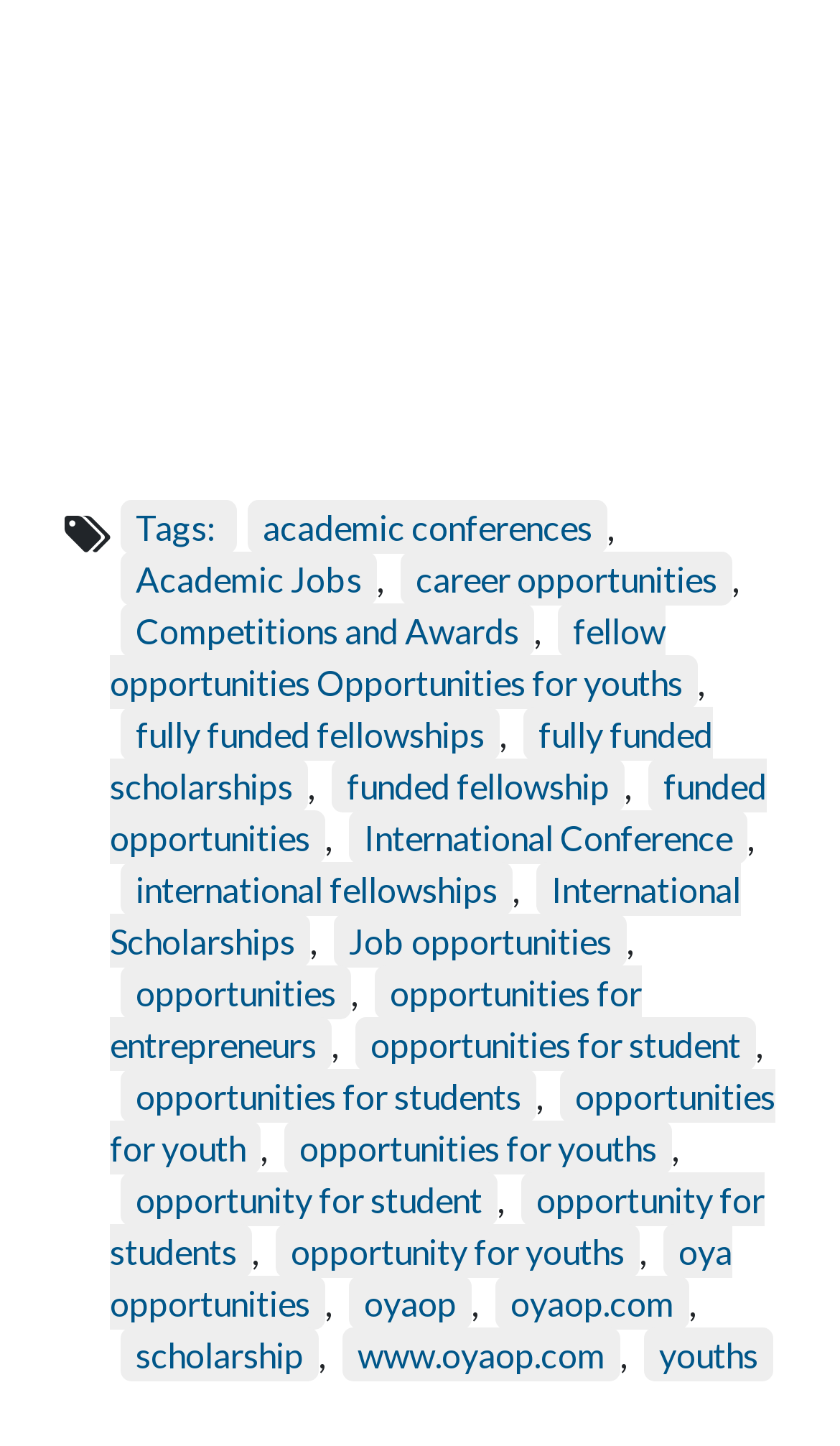Provide a single word or phrase to answer the given question: 
What are the types of opportunities listed?

Academic, career, fellowships, scholarships, jobs